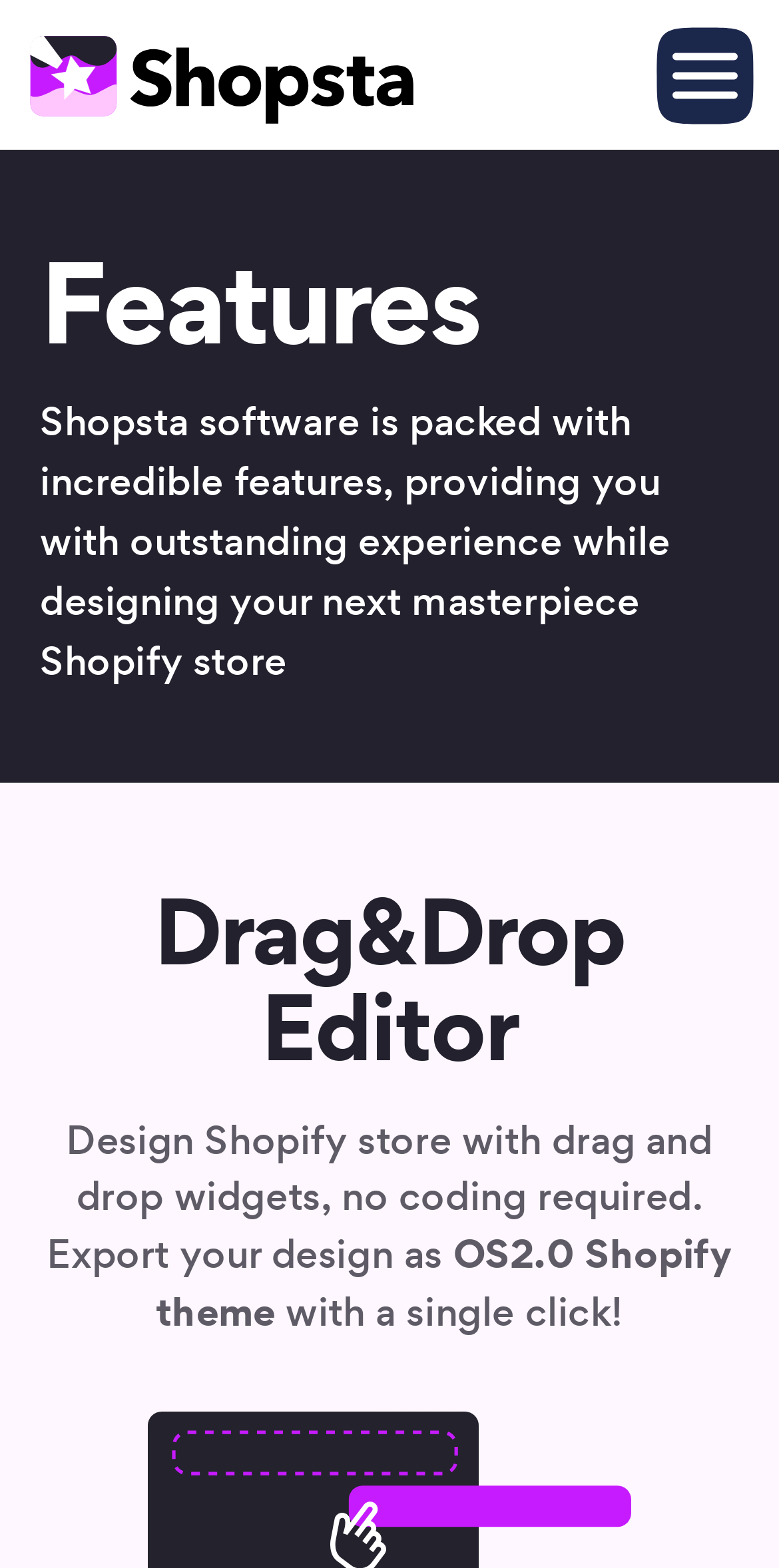Generate a comprehensive description of the webpage.

The webpage is about showcasing the features of the Shopsta Shopify theme. At the top left, there is a link. On the top right, there is a button with a hamburger icon, accompanied by a small image. Below the button, there is a heading that reads "Features". 

Under the "Features" heading, there is a paragraph of text that describes the benefits of using Shopsta software, highlighting its incredible features that provide an outstanding experience while designing a Shopify store. 

Further down, there is a heading that reads "Drag&Drop Editor". Below this heading, there are two blocks of text. The first block describes the drag-and-drop editor feature, stating that it allows users to design a Shopify store without requiring any coding. The second block of text mentions that the design can be exported as an OS2.0 Shopify theme with a single click.